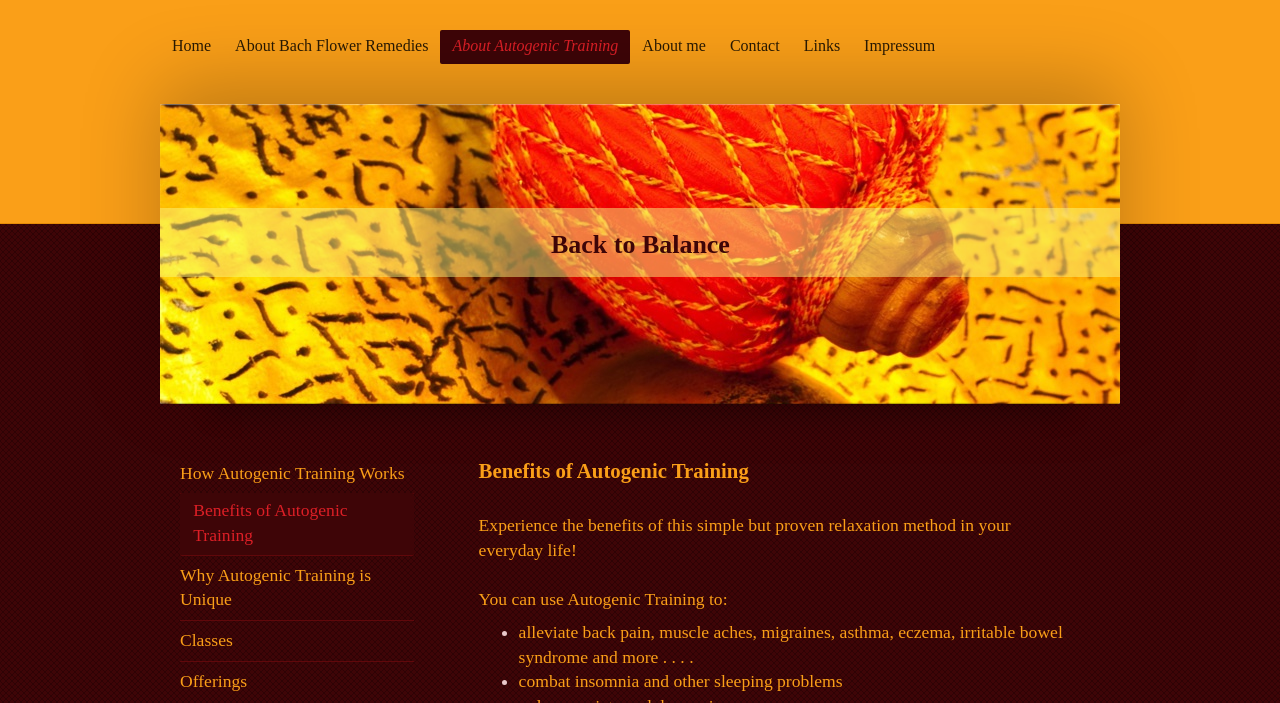Can you pinpoint the bounding box coordinates for the clickable element required for this instruction: "go to home page"? The coordinates should be four float numbers between 0 and 1, i.e., [left, top, right, bottom].

[0.125, 0.043, 0.174, 0.09]